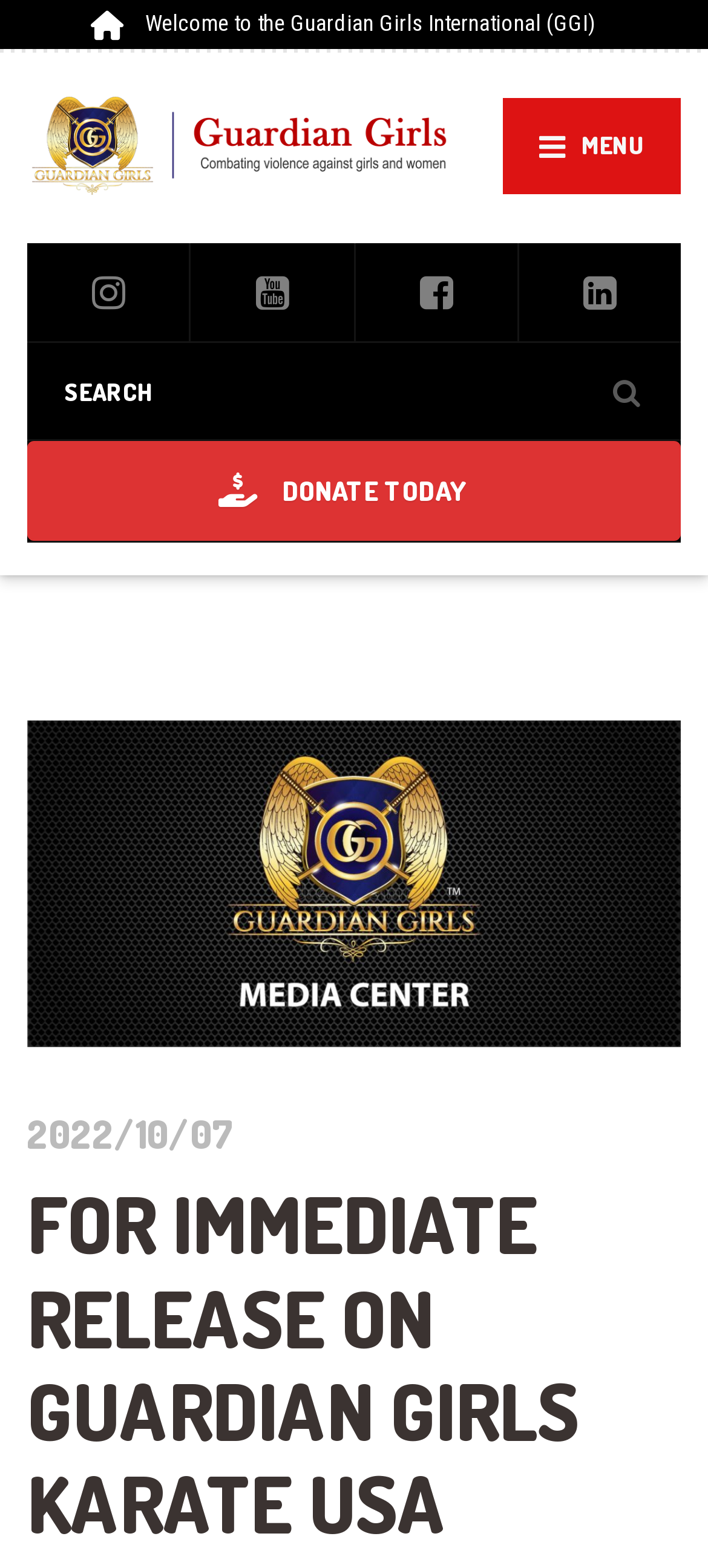Identify the bounding box for the UI element specified in this description: "parent_node: SEARCH FOR: name="s" placeholder="Search"". The coordinates must be four float numbers between 0 and 1, formatted as [left, top, right, bottom].

[0.038, 0.218, 0.962, 0.28]